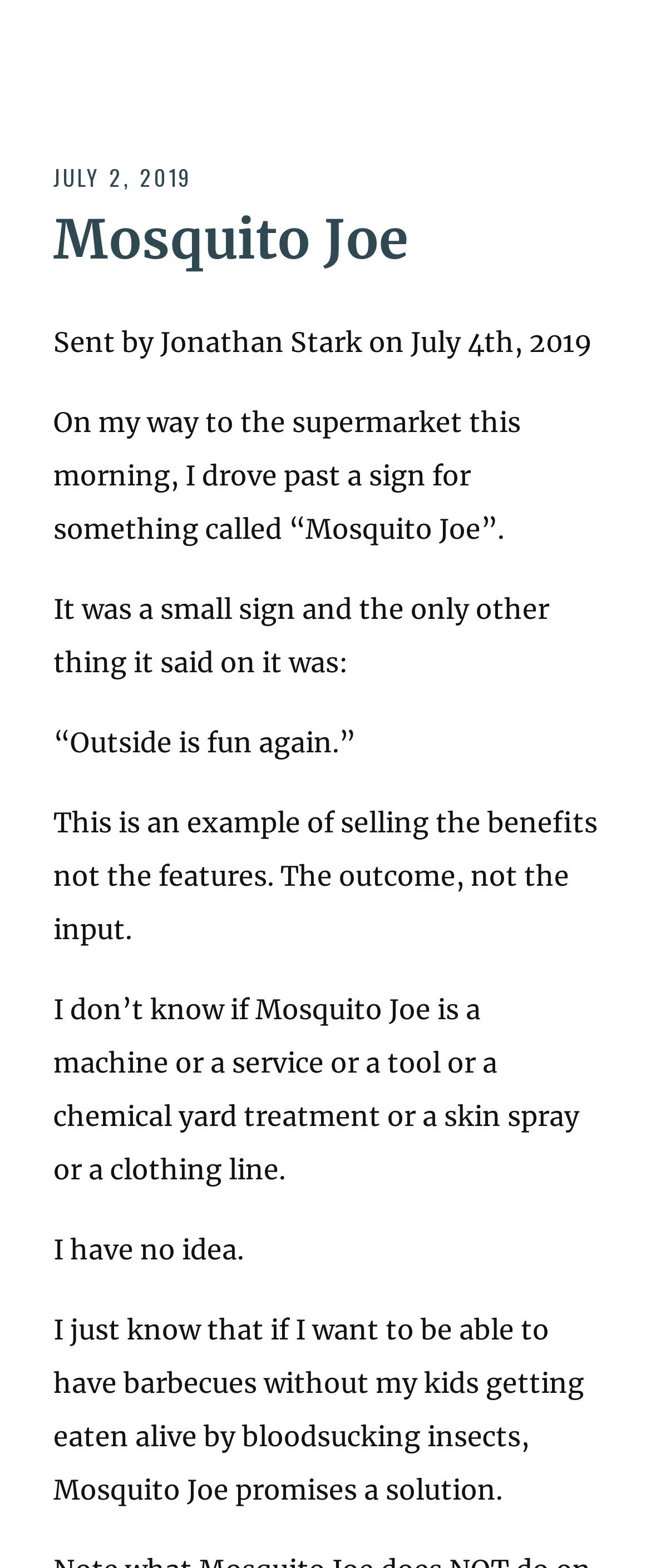What is the date of the newsletter?
Refer to the screenshot and answer in one word or phrase.

JULY 2, 2019